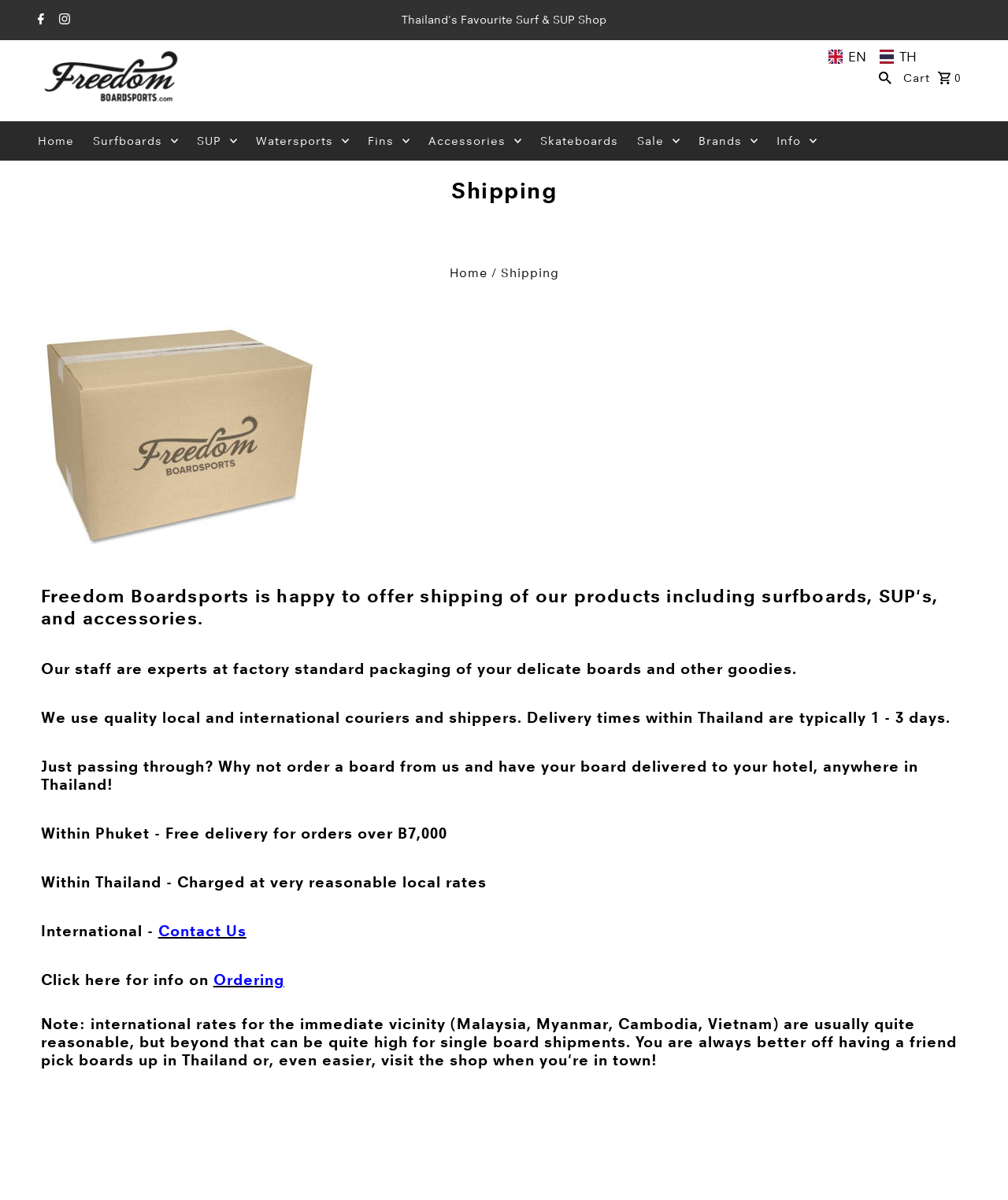How can I get information on international shipping rates?
Please utilize the information in the image to give a detailed response to the question.

To get information on international shipping rates, you need to contact the website's staff, as indicated by the link 'Contact Us' in the section 'International - Contact Us'.